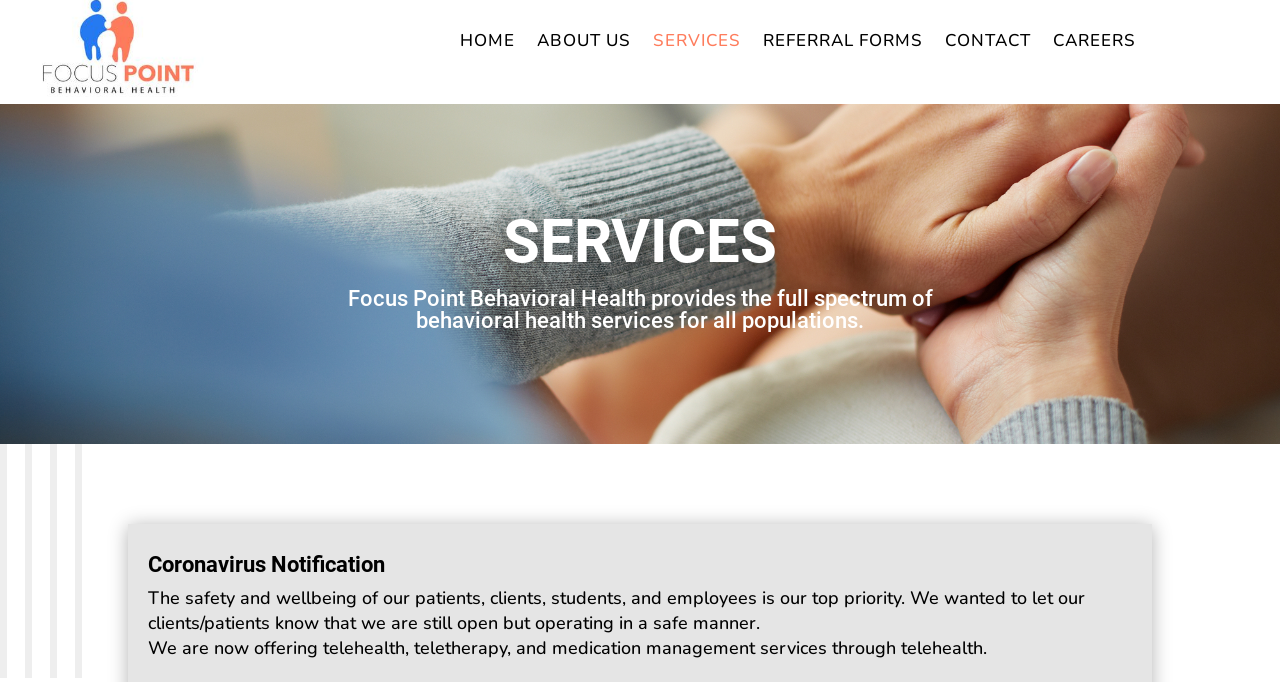Identify the bounding box coordinates for the UI element mentioned here: "Contact". Provide the coordinates as four float values between 0 and 1, i.e., [left, top, right, bottom].

[0.738, 0.049, 0.805, 0.082]